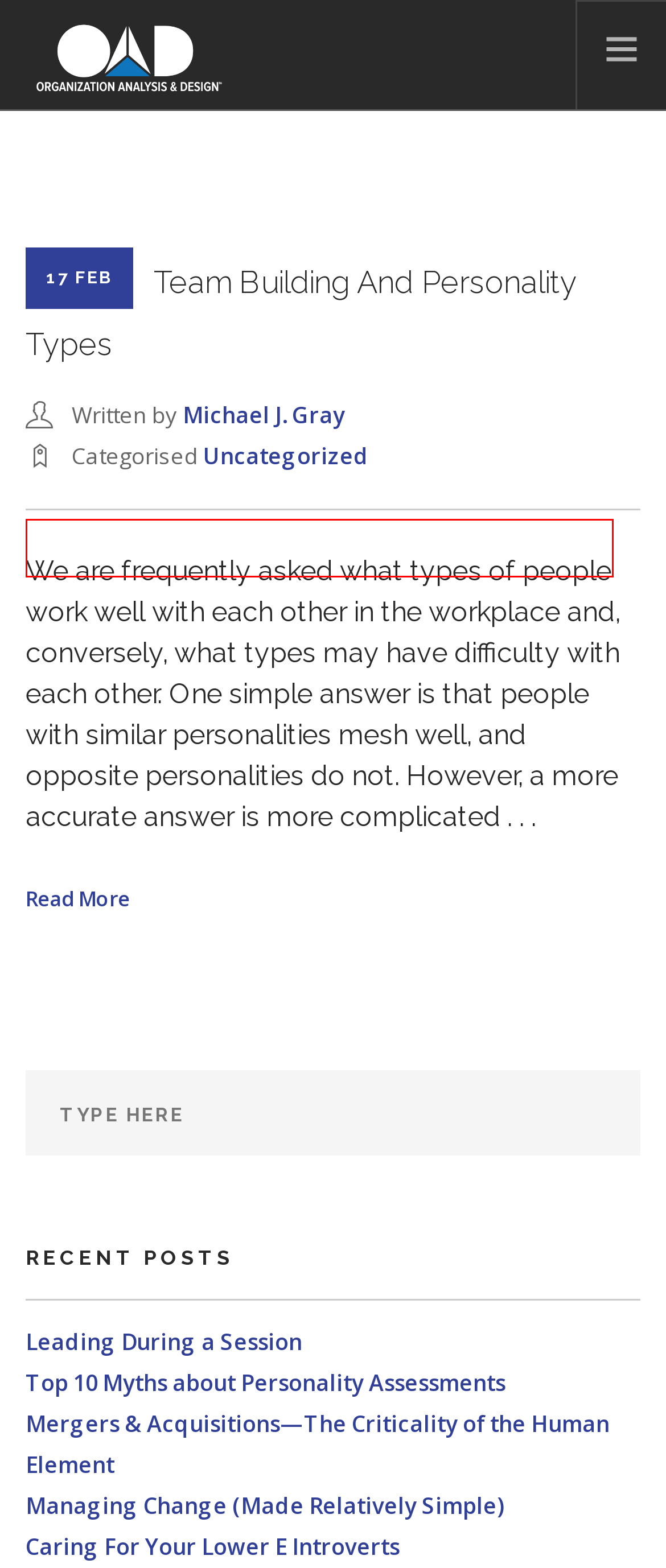Please examine the screenshot provided, which contains a red bounding box around a UI element. Select the webpage description that most accurately describes the new page displayed after clicking the highlighted element. Here are the candidates:
A. Services – Organization Analysis and Design
B. Mergers & Acquisitions—The Criticality of the Human Element – Organization Analysis and Design
C. Caring For Your Lower E Introverts – Organization Analysis and Design
D. Michael J. Gray – Organization Analysis and Design
E. Success Stories – Organization Analysis and Design
F. Leading During a Session – Organization Analysis and Design
G. Managing Change (Made Relatively Simple) – Organization Analysis and Design
H. Sign In | OAD

H